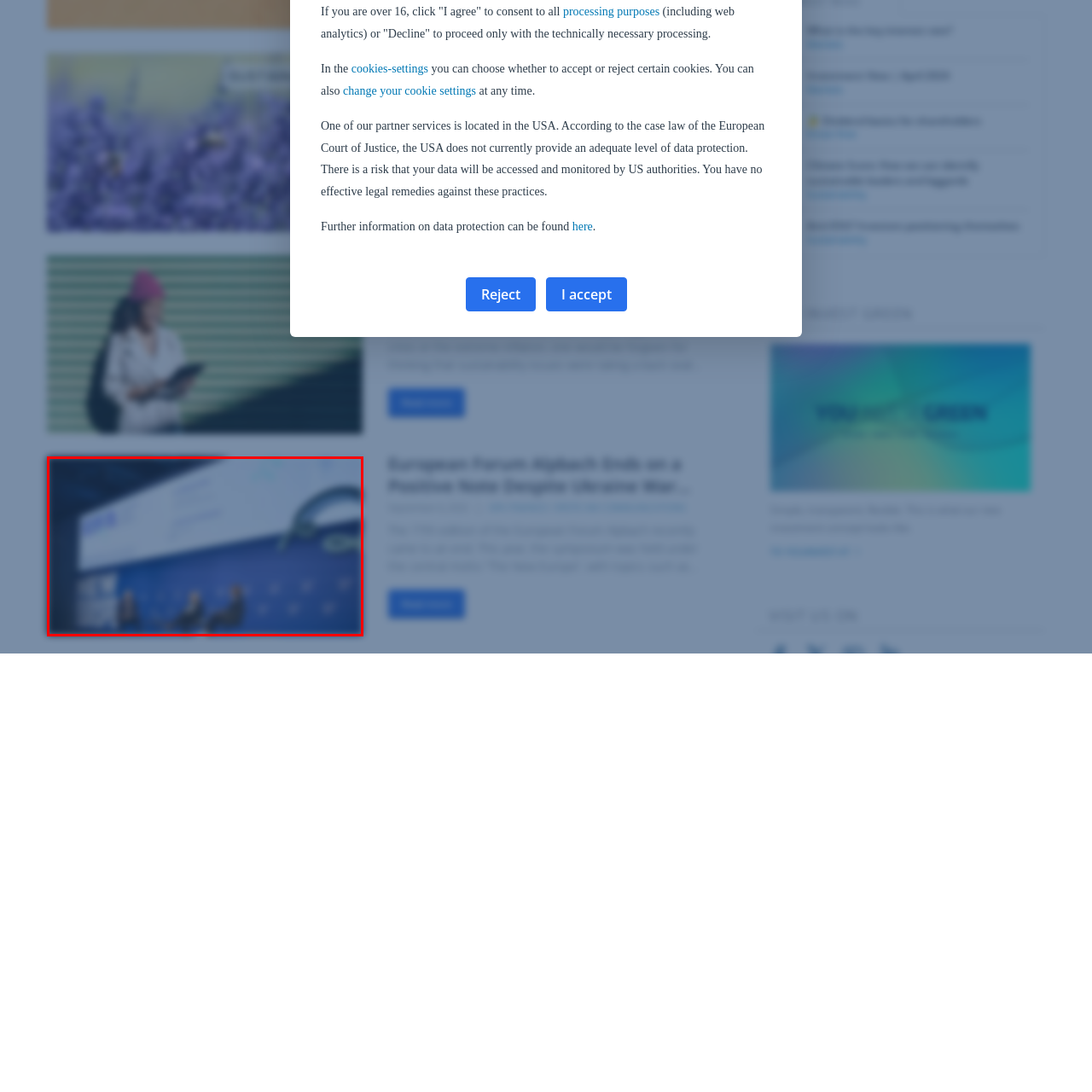Inspect the section highlighted in the red box, How many speakers are engaged in dialogue? 
Answer using a single word or phrase.

Three